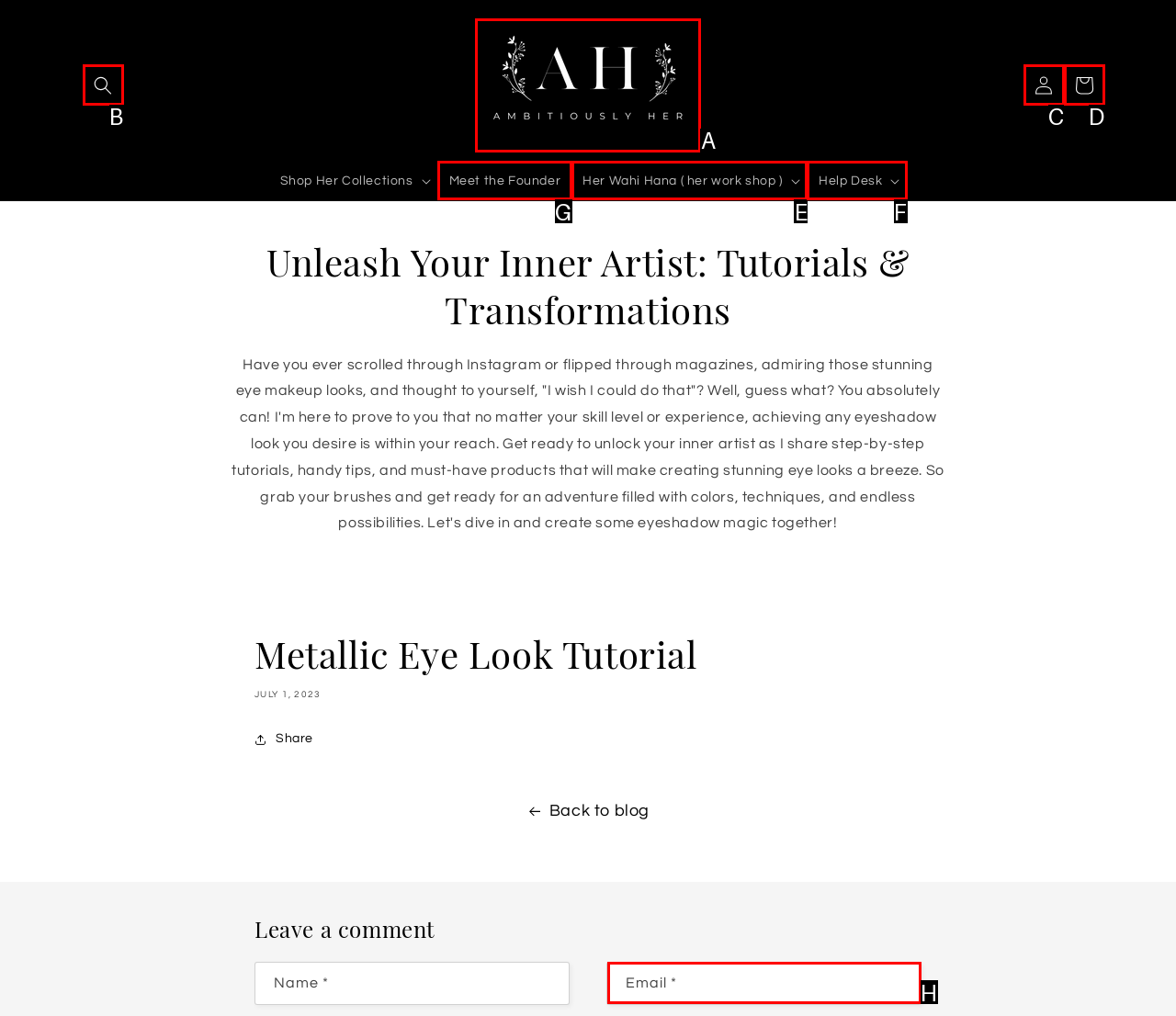Which letter corresponds to the correct option to complete the task: Meet the Founder?
Answer with the letter of the chosen UI element.

G